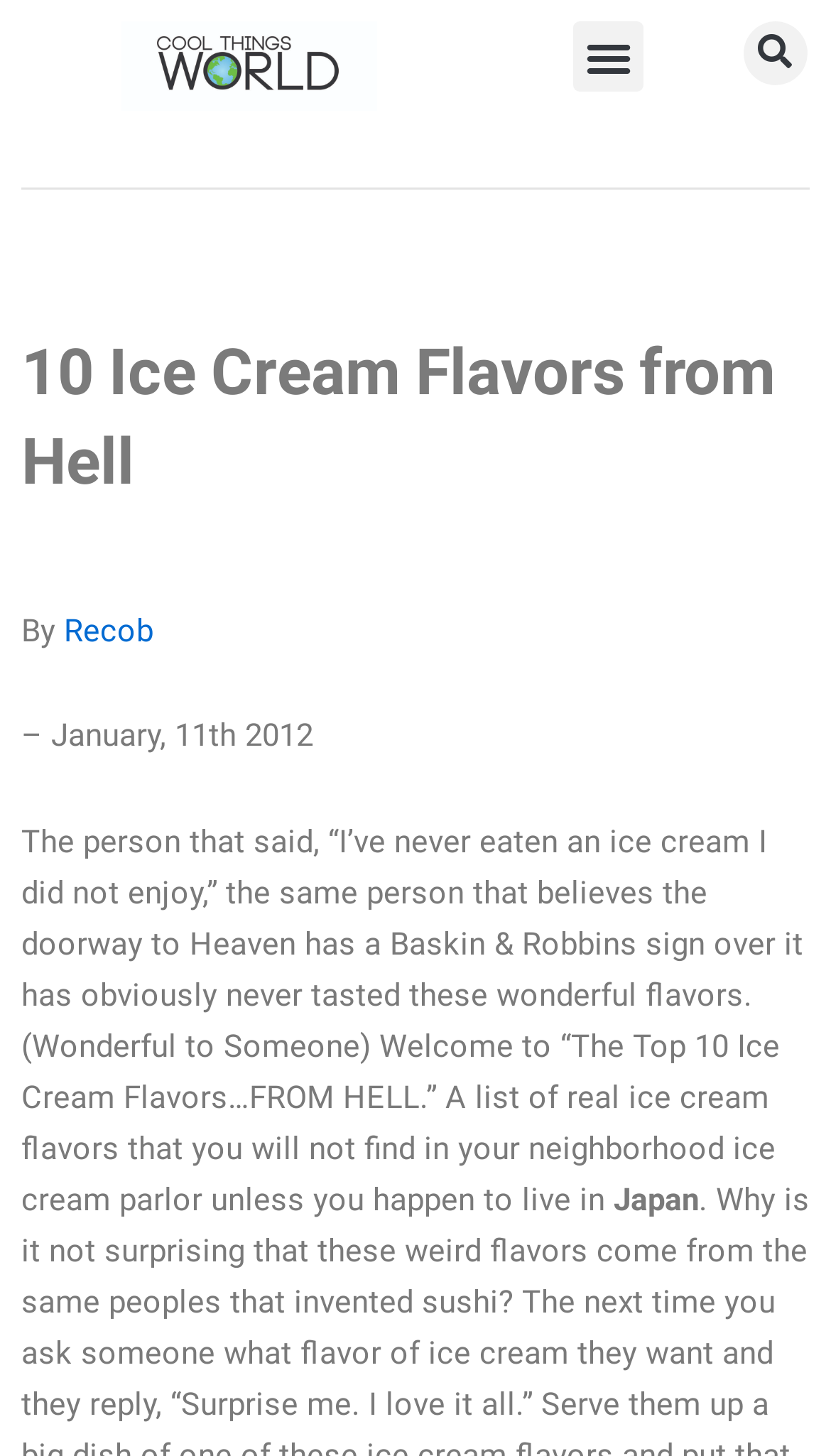Given the following UI element description: "Blog", find the bounding box coordinates in the webpage screenshot.

None